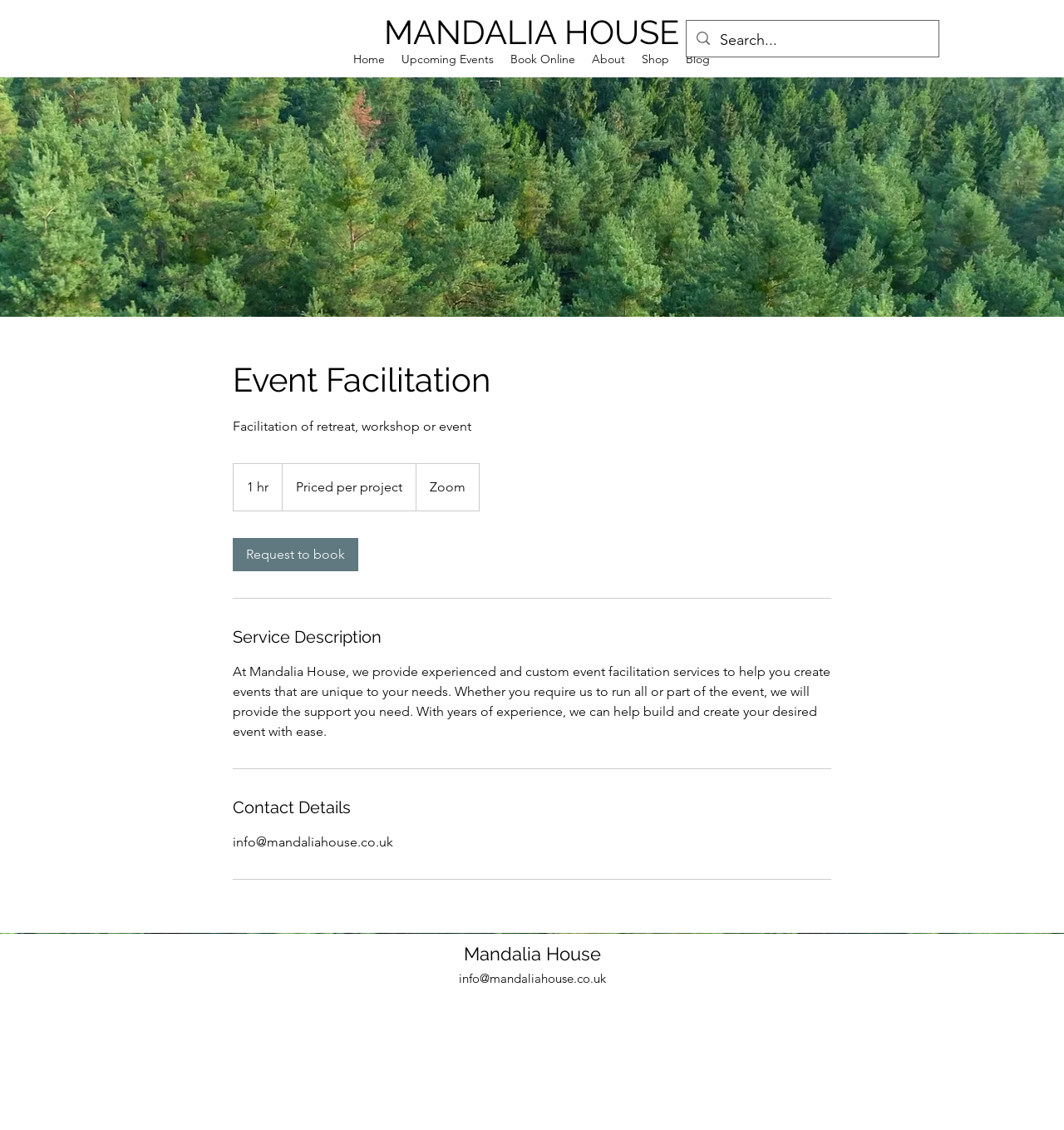Please identify the coordinates of the bounding box for the clickable region that will accomplish this instruction: "Contact via email".

[0.219, 0.738, 0.37, 0.752]